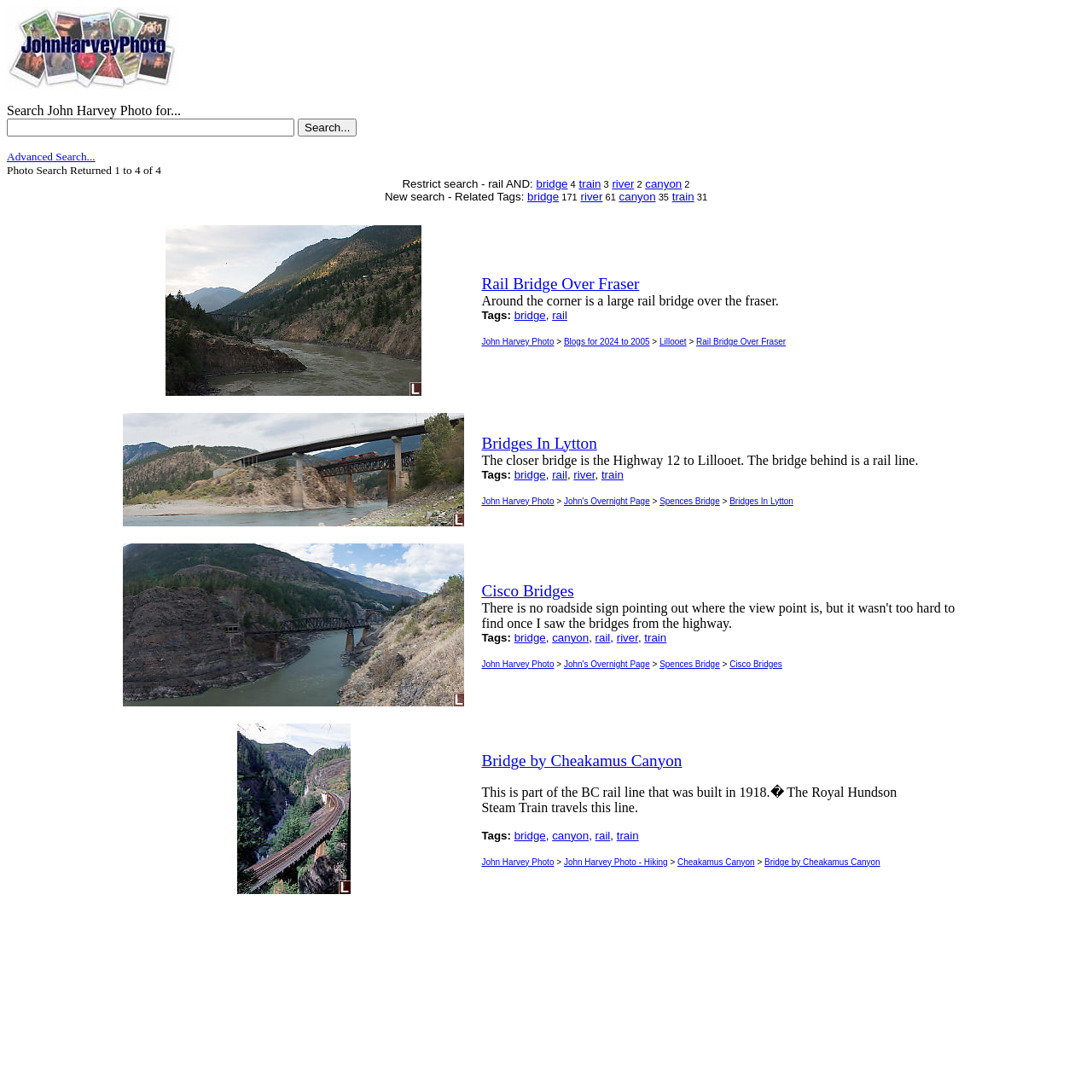Please identify the bounding box coordinates of the region to click in order to complete the task: "Click the 'Home' link". The coordinates must be four float numbers between 0 and 1, specified as [left, top, right, bottom].

[0.006, 0.071, 0.162, 0.084]